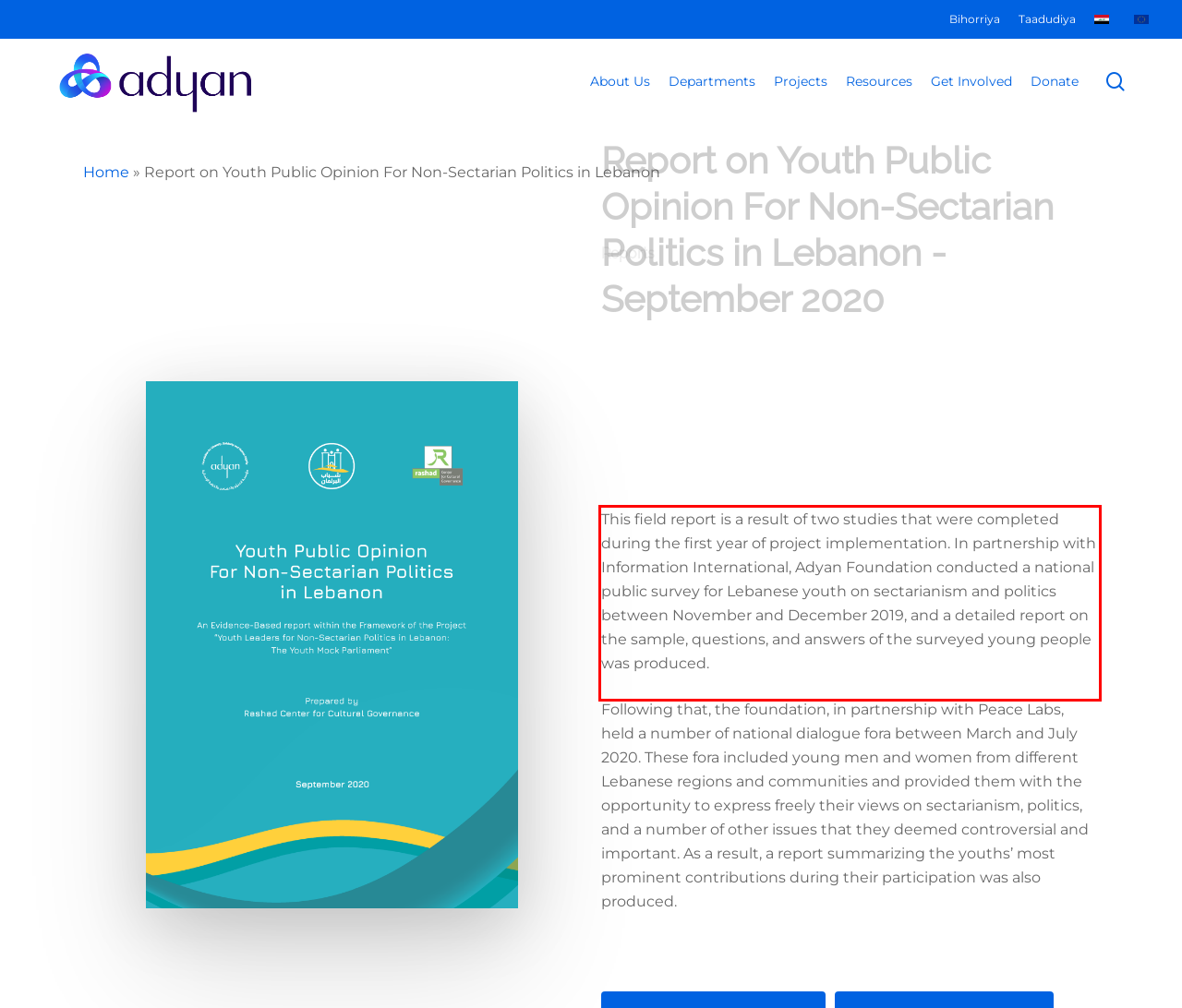Please examine the webpage screenshot and extract the text within the red bounding box using OCR.

This field report is a result of two studies that were completed during the first year of project implementation. In partnership with Information International, Adyan Foundation conducted a national public survey for Lebanese youth on sectarianism and politics between November and December 2019, and a detailed report on the sample, questions, and answers of the surveyed young people was produced.